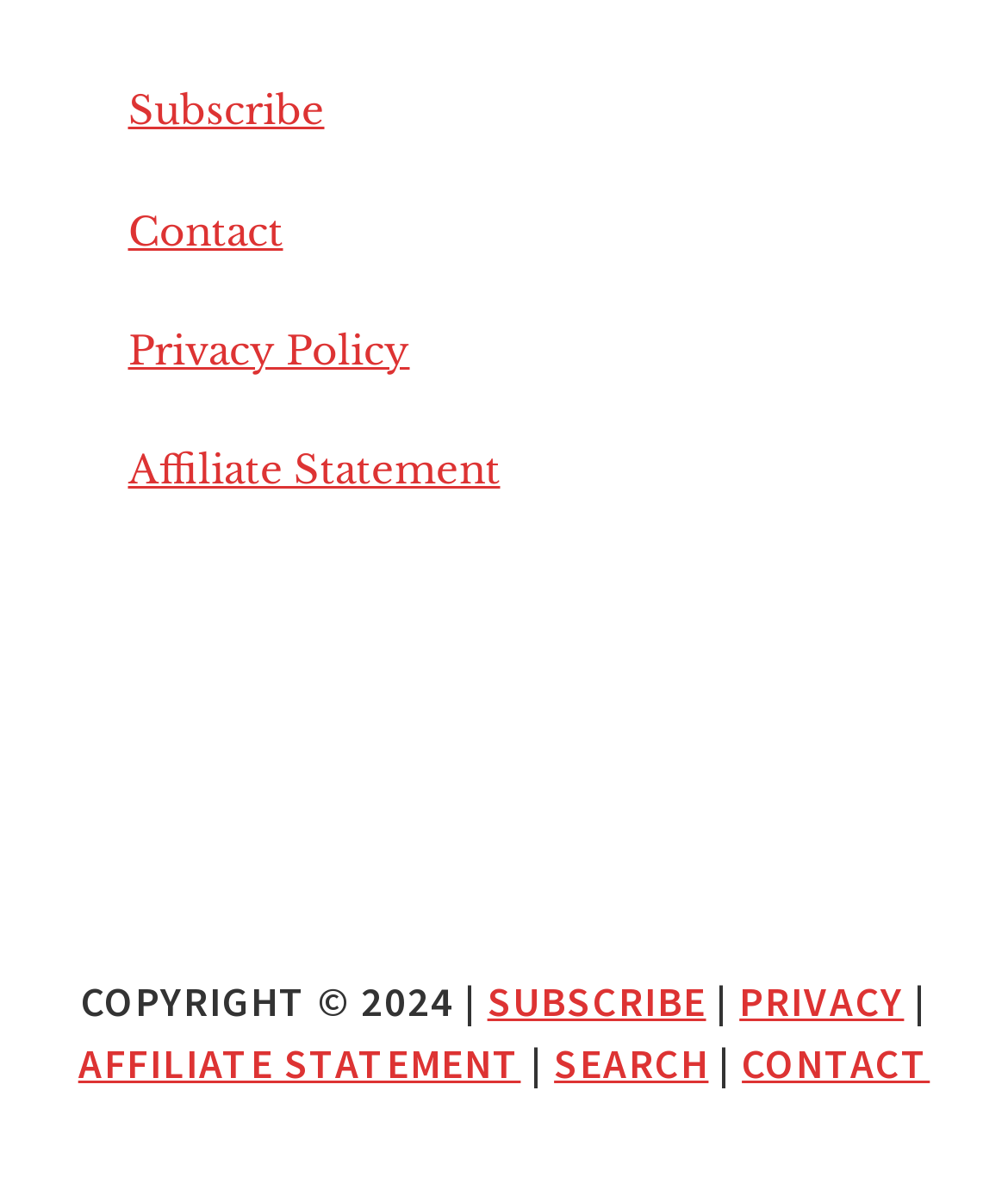Use one word or a short phrase to answer the question provided: 
How many links are at the bottom of the page?

5